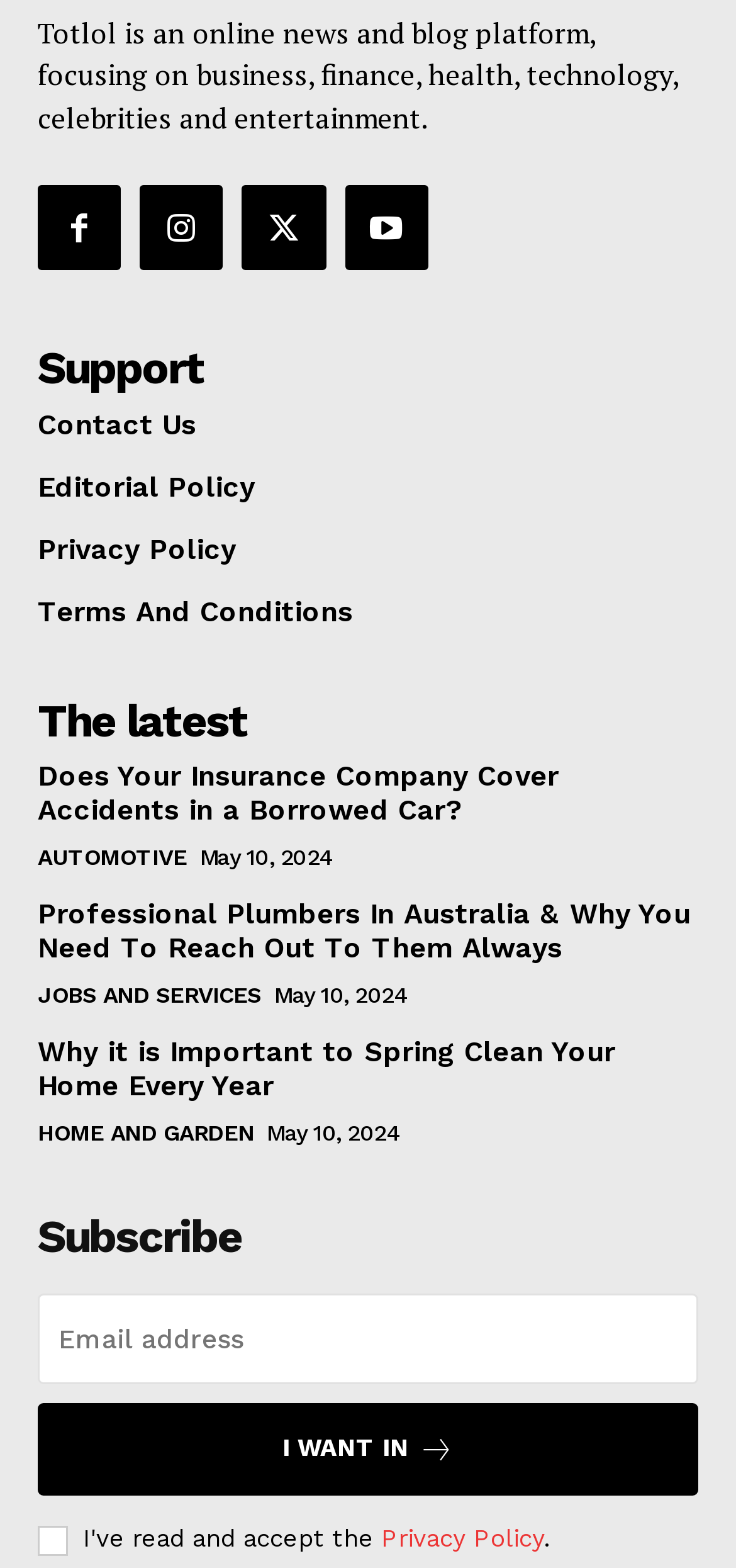Determine the bounding box coordinates of the UI element that matches the following description: "Automotive". The coordinates should be four float numbers between 0 and 1 in the format [left, top, right, bottom].

[0.051, 0.537, 0.254, 0.556]